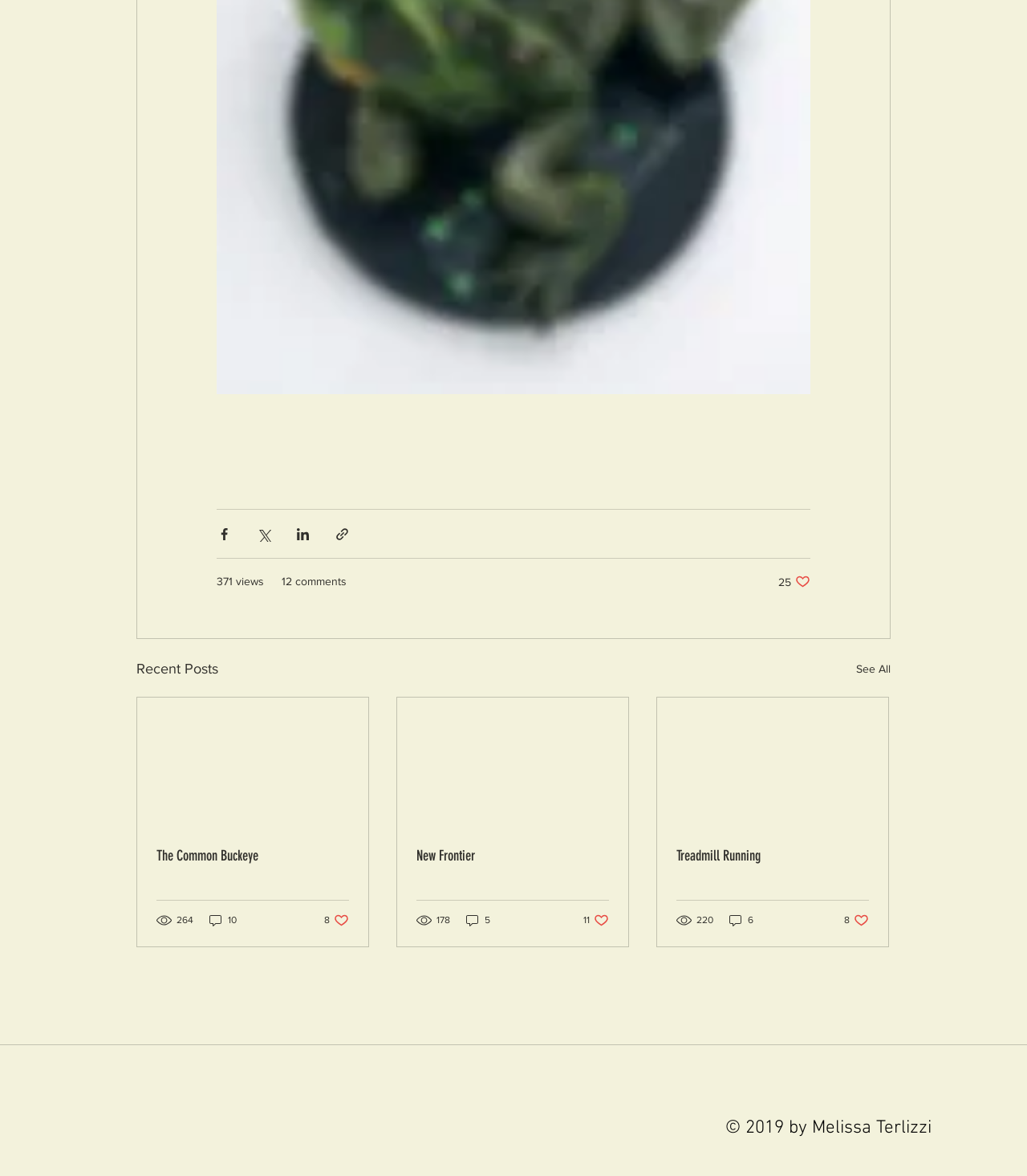Utilize the information from the image to answer the question in detail:
What is the copyright information at the bottom of the page?

The copyright information at the bottom of the page indicates that the content is copyrighted by Melissa Terlizzi in 2019. This is a common practice on websites, providing information about the owner of the content and the year it was created.